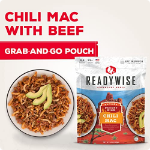Answer the question with a single word or phrase: 
How many servings does the meal offer?

2